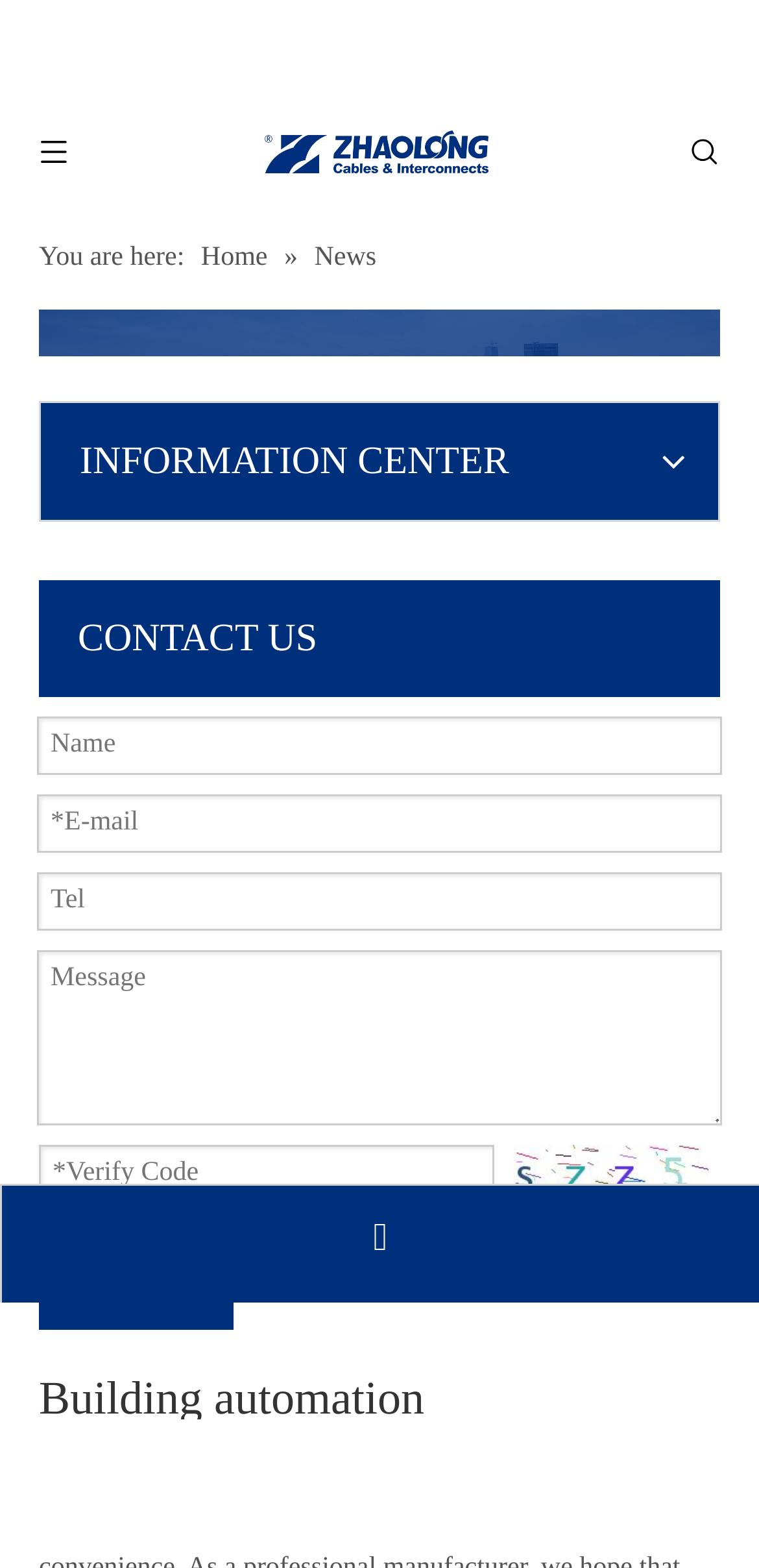Locate the bounding box coordinates of the element that should be clicked to fulfill the instruction: "Fill in the Name field".

[0.049, 0.453, 0.951, 0.49]